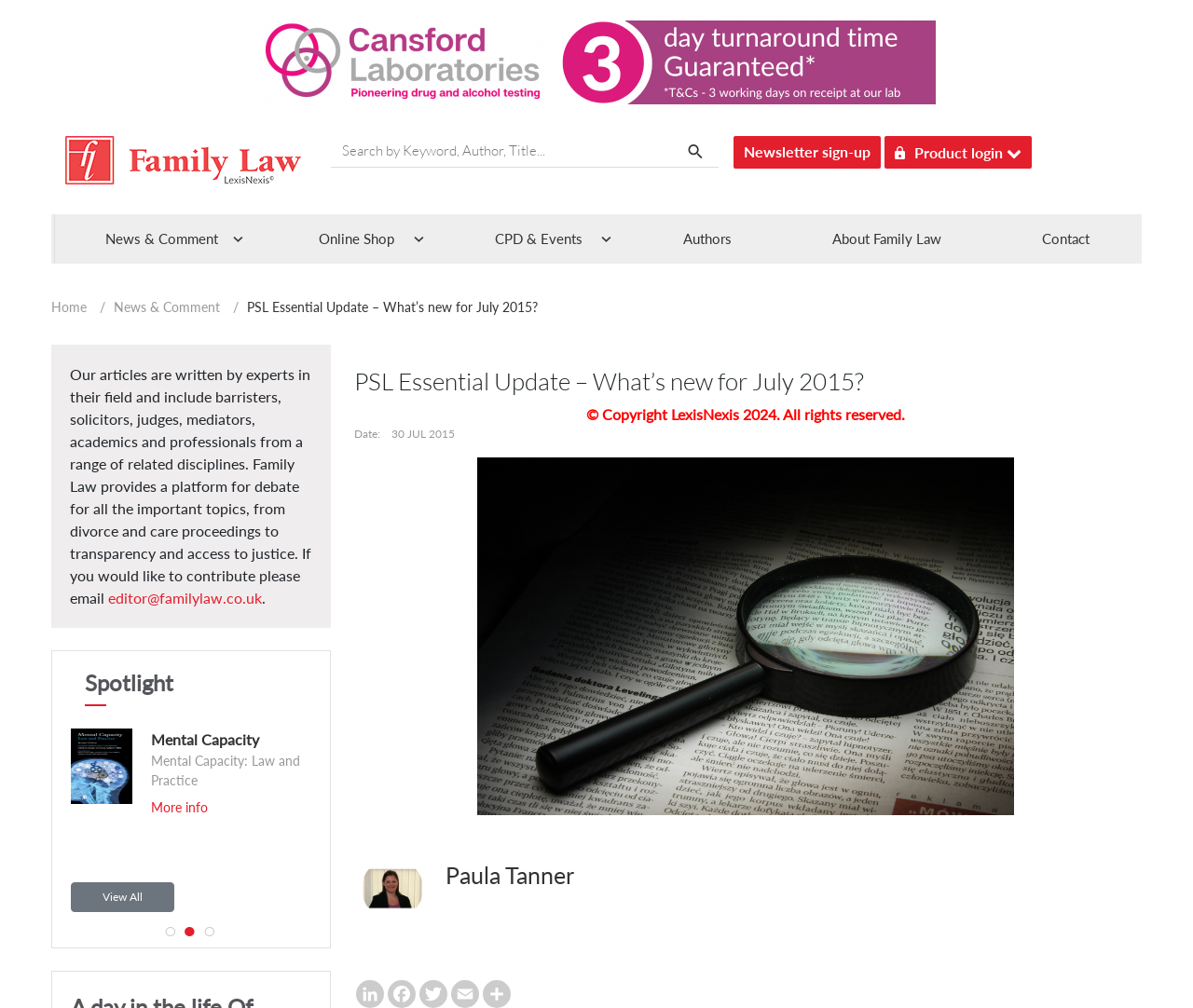Bounding box coordinates are specified in the format (top-left x, top-left y, bottom-right x, bottom-right y). All values are floating point numbers bounded between 0 and 1. Please provide the bounding box coordinate of the region this sentence describes: Home

[0.043, 0.296, 0.077, 0.312]